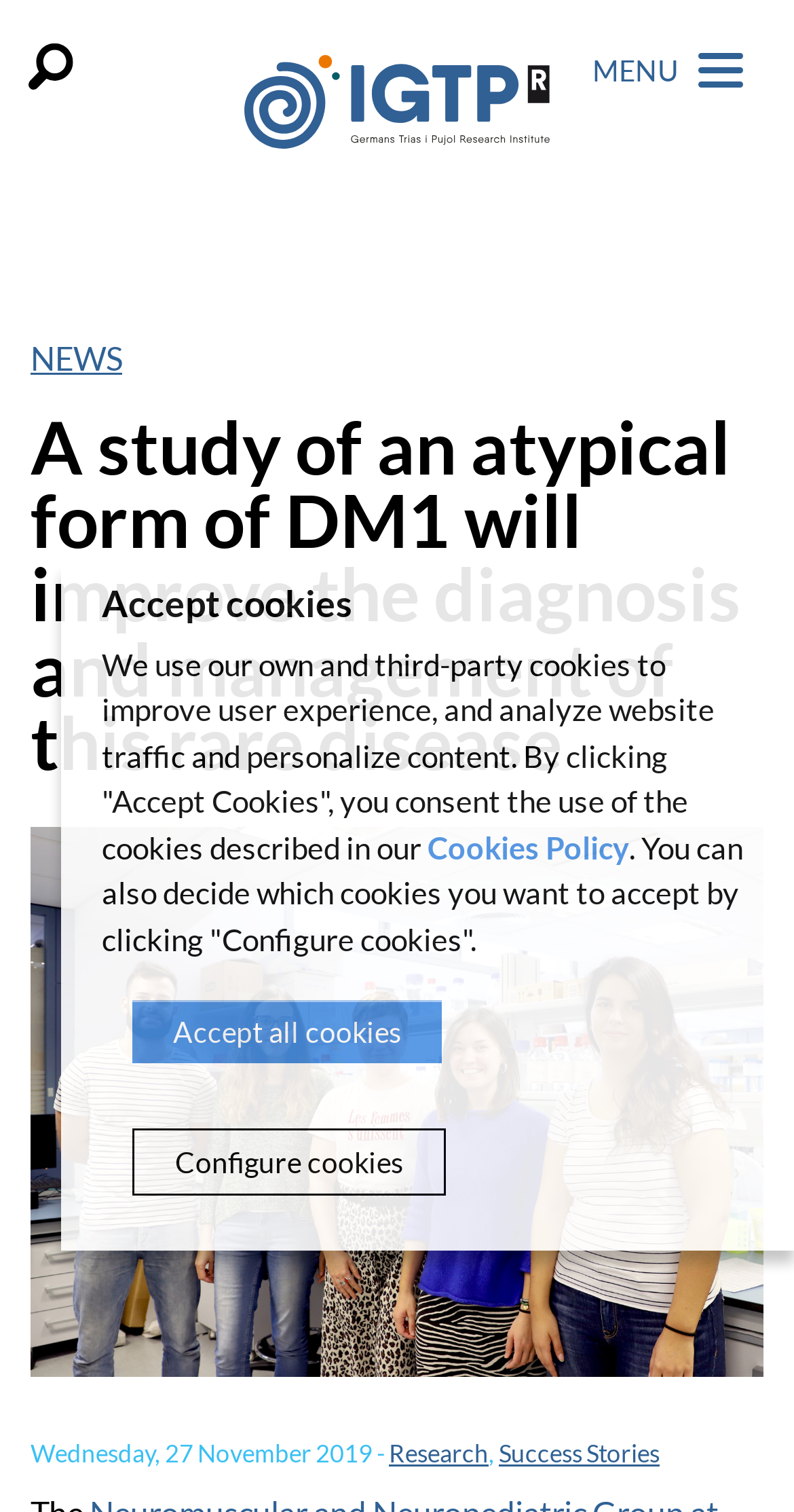Please specify the bounding box coordinates of the area that should be clicked to accomplish the following instruction: "Read news about DM1 disease". The coordinates should consist of four float numbers between 0 and 1, i.e., [left, top, right, bottom].

[0.038, 0.27, 0.962, 0.516]